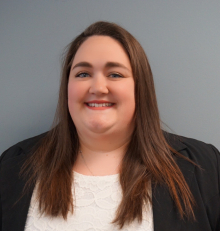Provide a brief response to the question below using a single word or phrase: 
Who is Alyssa Falise's mentor?

Dr. Catherine Striley